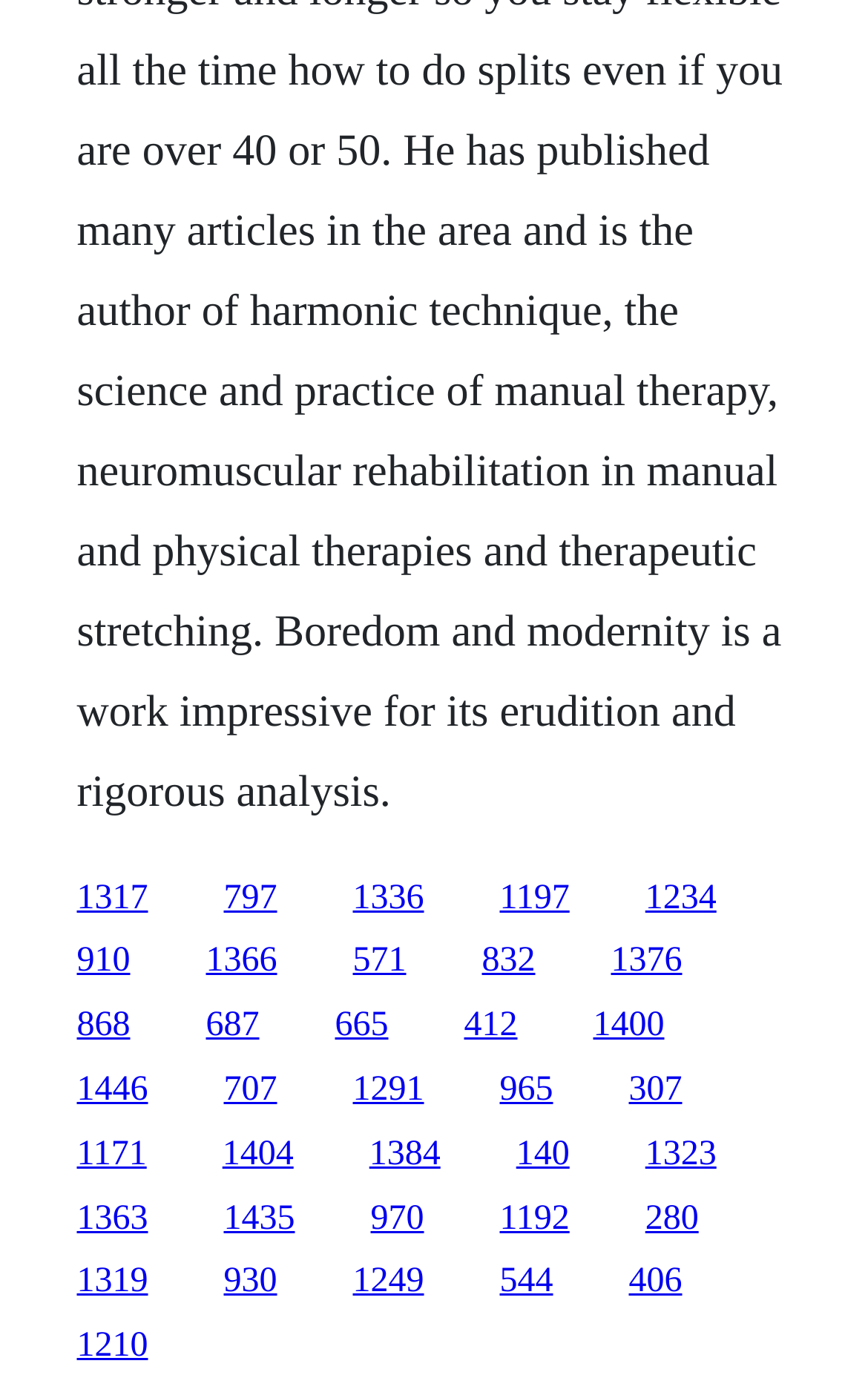How many rows of links are there on the webpage?
Use the screenshot to answer the question with a single word or phrase.

6